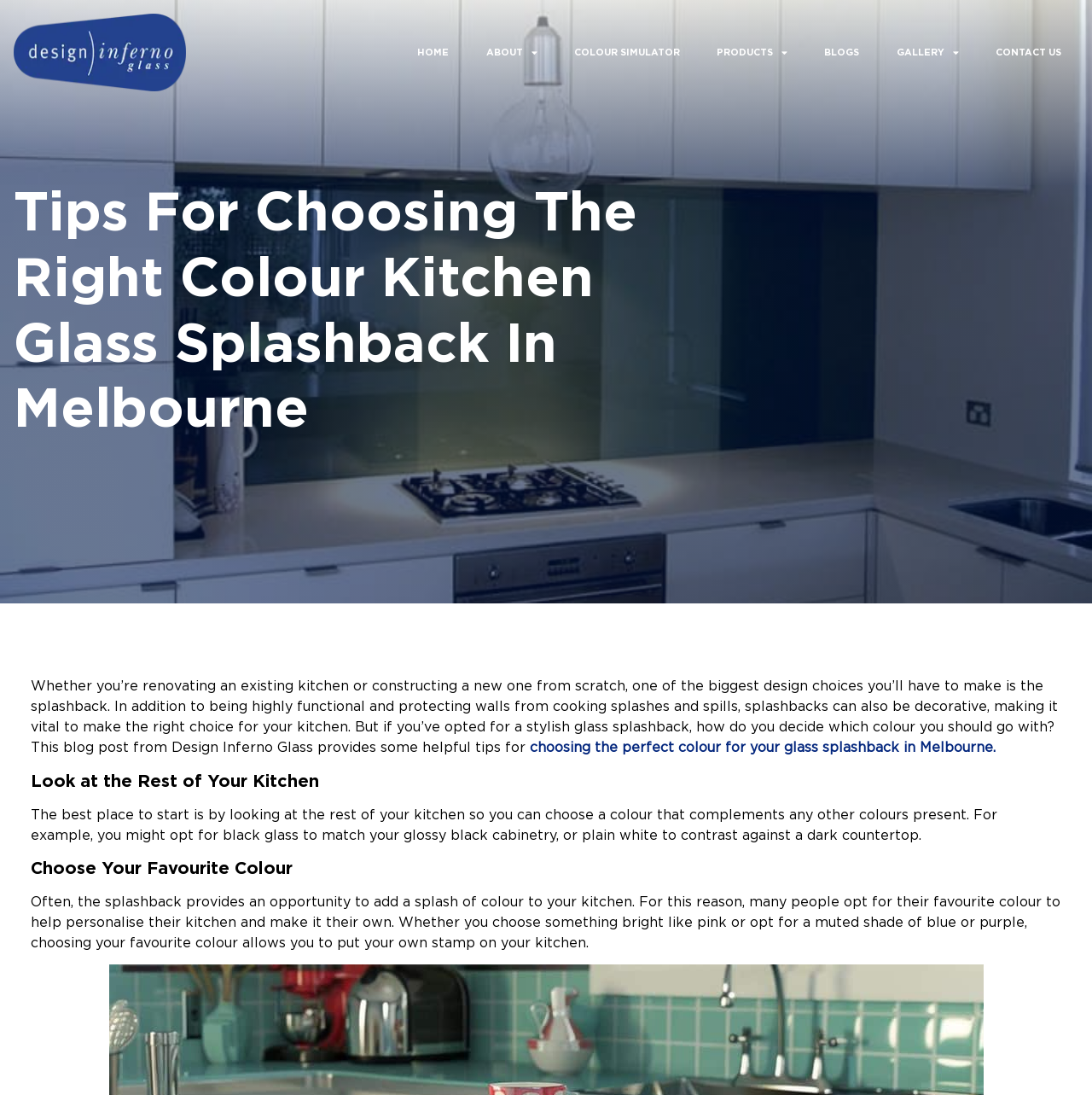Based on the provided description, "Gallery", find the bounding box of the corresponding UI element in the screenshot.

[0.805, 0.036, 0.894, 0.059]